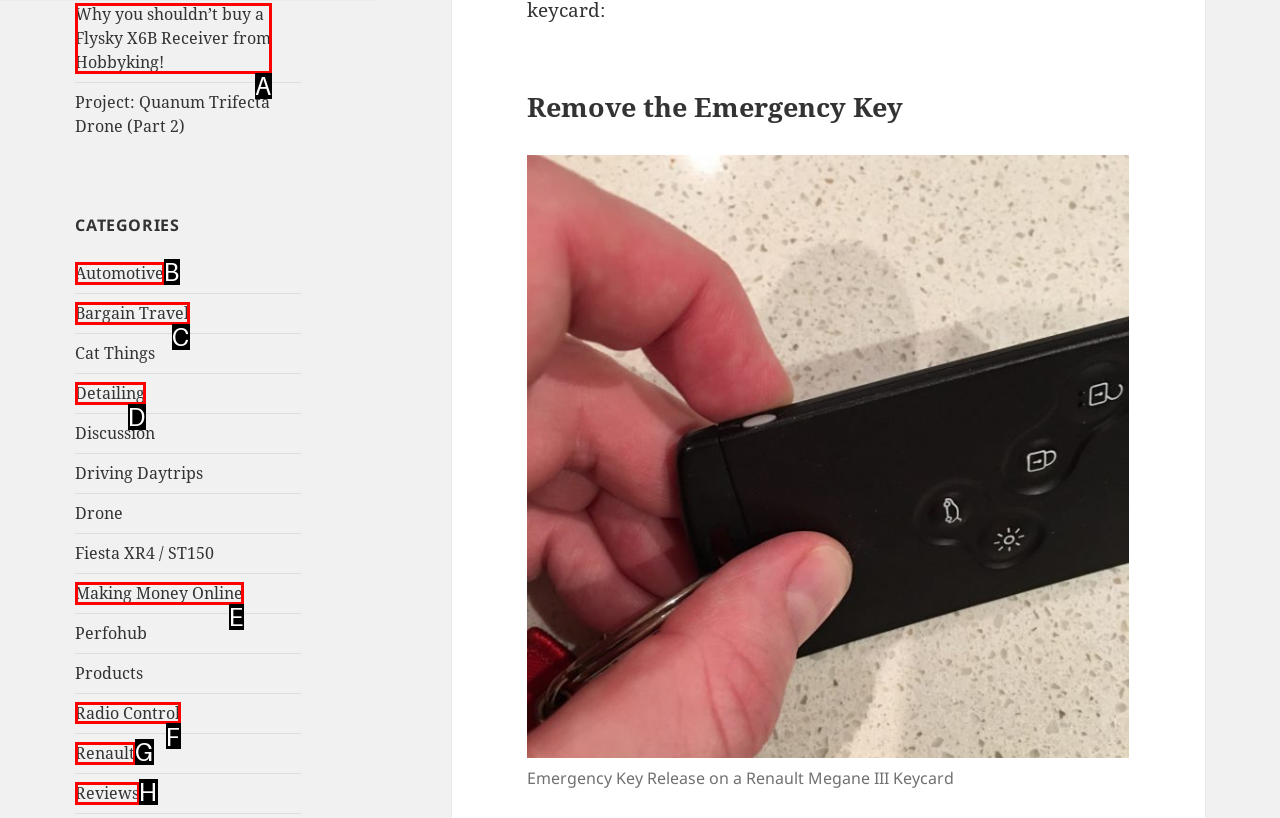To achieve the task: View the 'Radio Control' category, indicate the letter of the correct choice from the provided options.

F